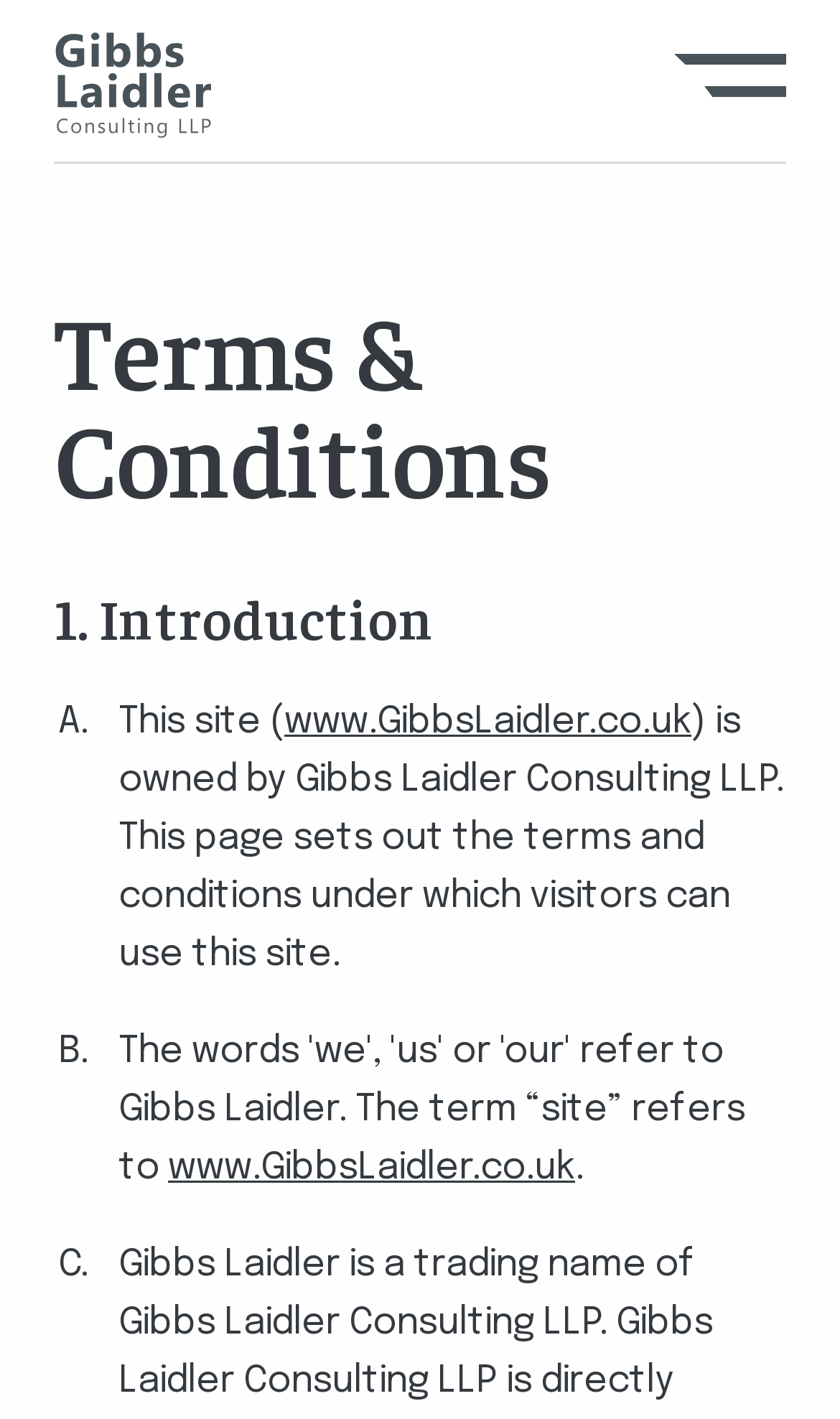Using the information in the image, give a comprehensive answer to the question: 
What is the position of the Gibbs Laidler Logo on the webpage?

The Gibbs Laidler Logo is positioned at the top-left of the webpage, as indicated by its bounding box coordinates [0.064, 0.0, 0.279, 0.114], which shows that it is located near the top and left edges of the webpage.